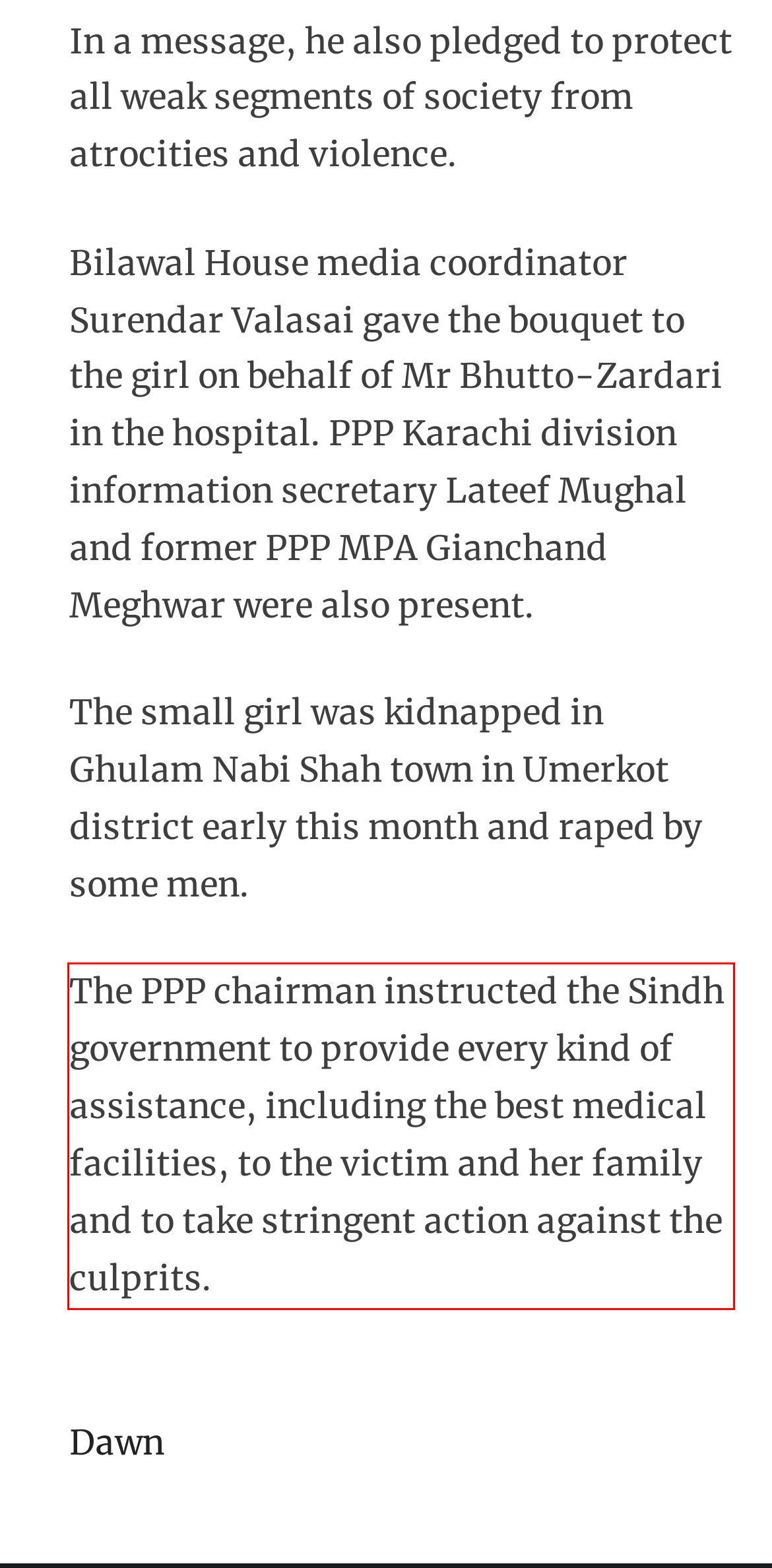Review the webpage screenshot provided, and perform OCR to extract the text from the red bounding box.

The PPP chairman instructed the Sindh government to provide every kind of assistance, including the best medical facilities, to the victim and her family and to take stringent action against the culprits.